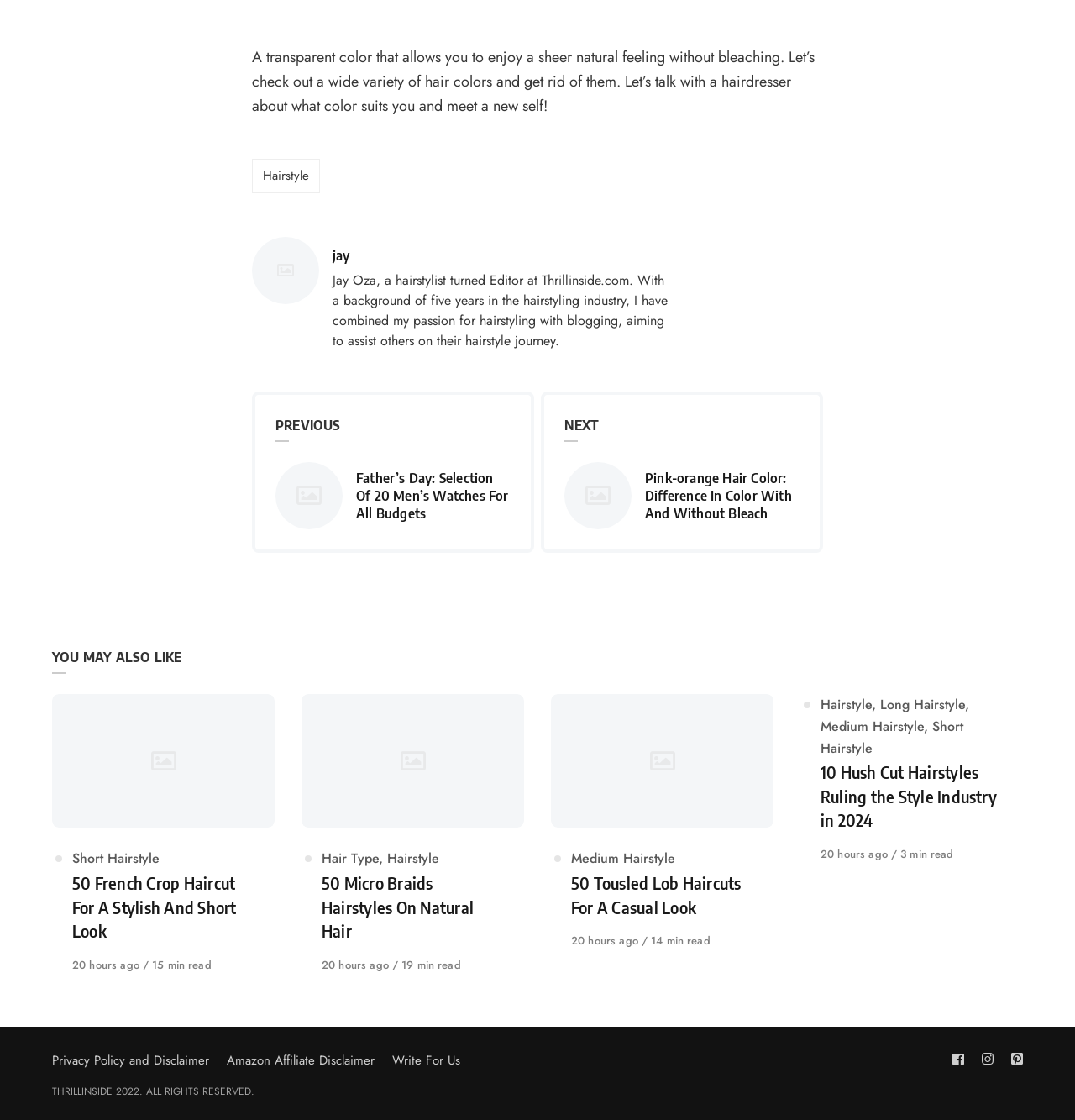Locate the bounding box of the UI element based on this description: "In Development". Provide four float numbers between 0 and 1 as [left, top, right, bottom].

None